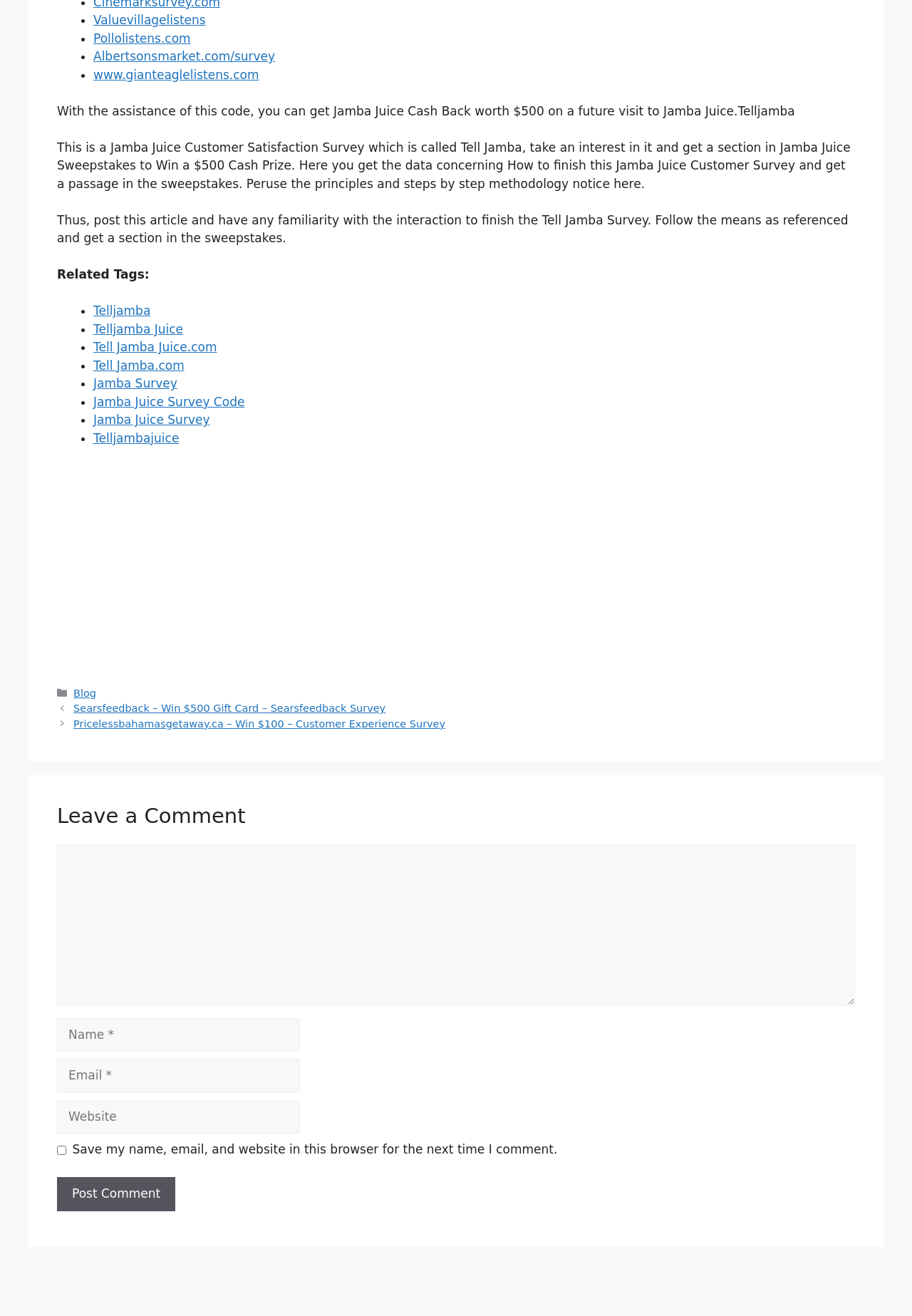Provide the bounding box coordinates in the format (top-left x, top-left y, bottom-right x, bottom-right y). All values are floating point numbers between 0 and 1. Determine the bounding box coordinate of the UI element described as: Telljamba Juice

[0.102, 0.245, 0.201, 0.255]